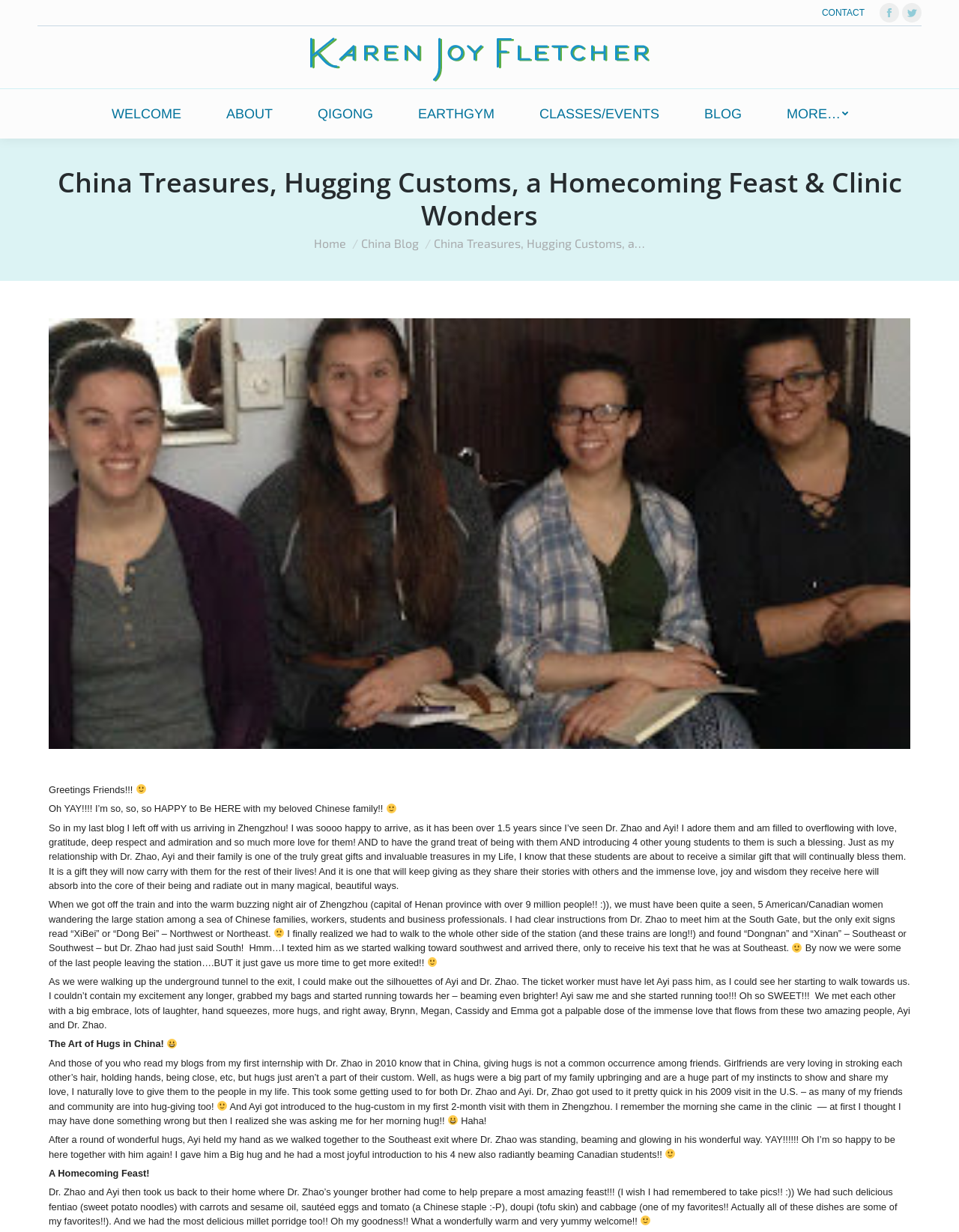What is the location of Dr. Zhao and Ayi's home? Look at the image and give a one-word or short phrase answer.

Zhengzhou